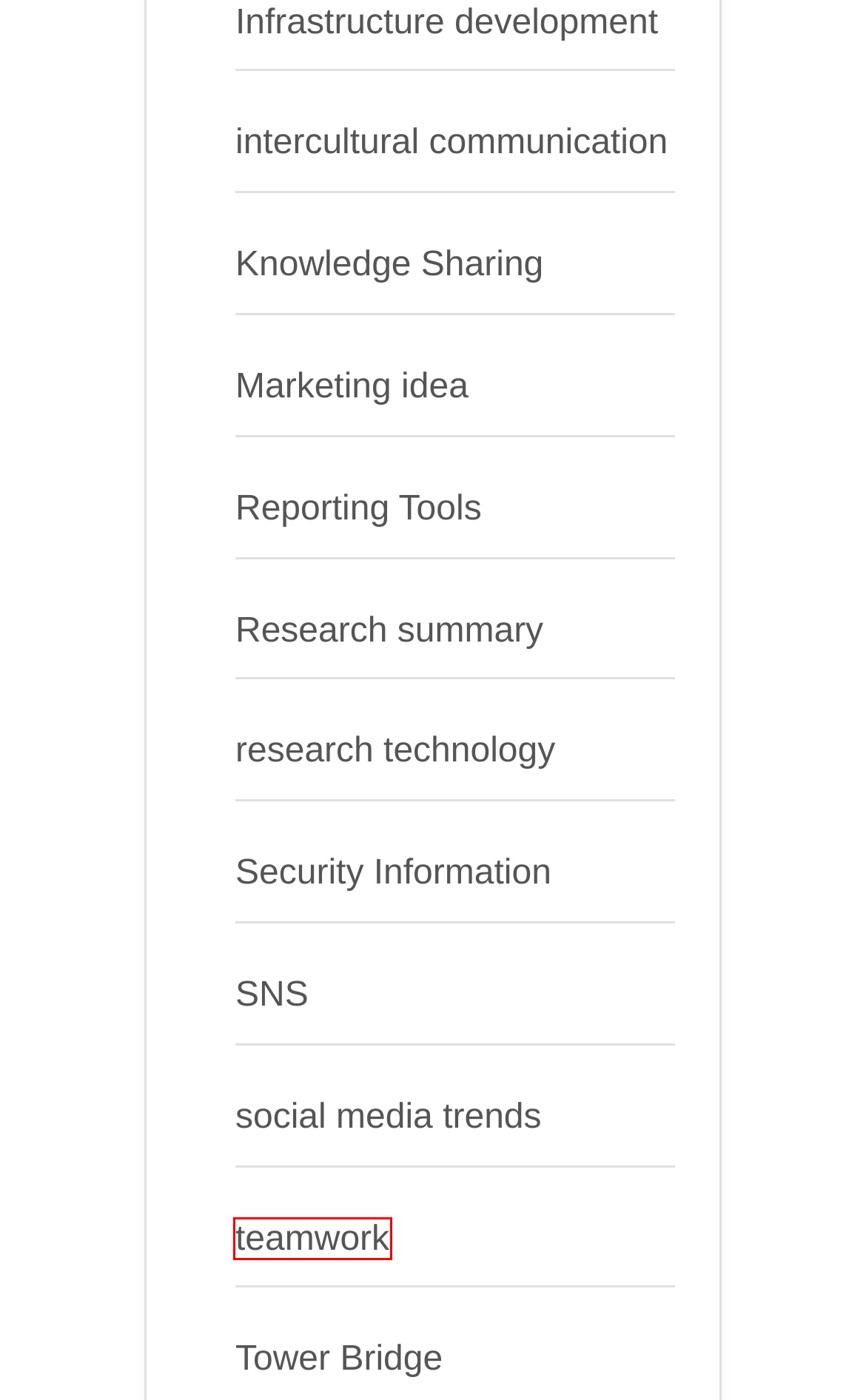Given a screenshot of a webpage with a red bounding box around an element, choose the most appropriate webpage description for the new page displayed after clicking the element within the bounding box. Here are the candidates:
A. social media trends - A rainbow bridge
B. Reporting Tools - A rainbow bridge
C. intercultural communication - A rainbow bridge
D. Security Information - A rainbow bridge
E. research technology - A rainbow bridge
F. SNS - A rainbow bridge
G. teamwork - A rainbow bridge
H. Tower Bridge - A rainbow bridge

G